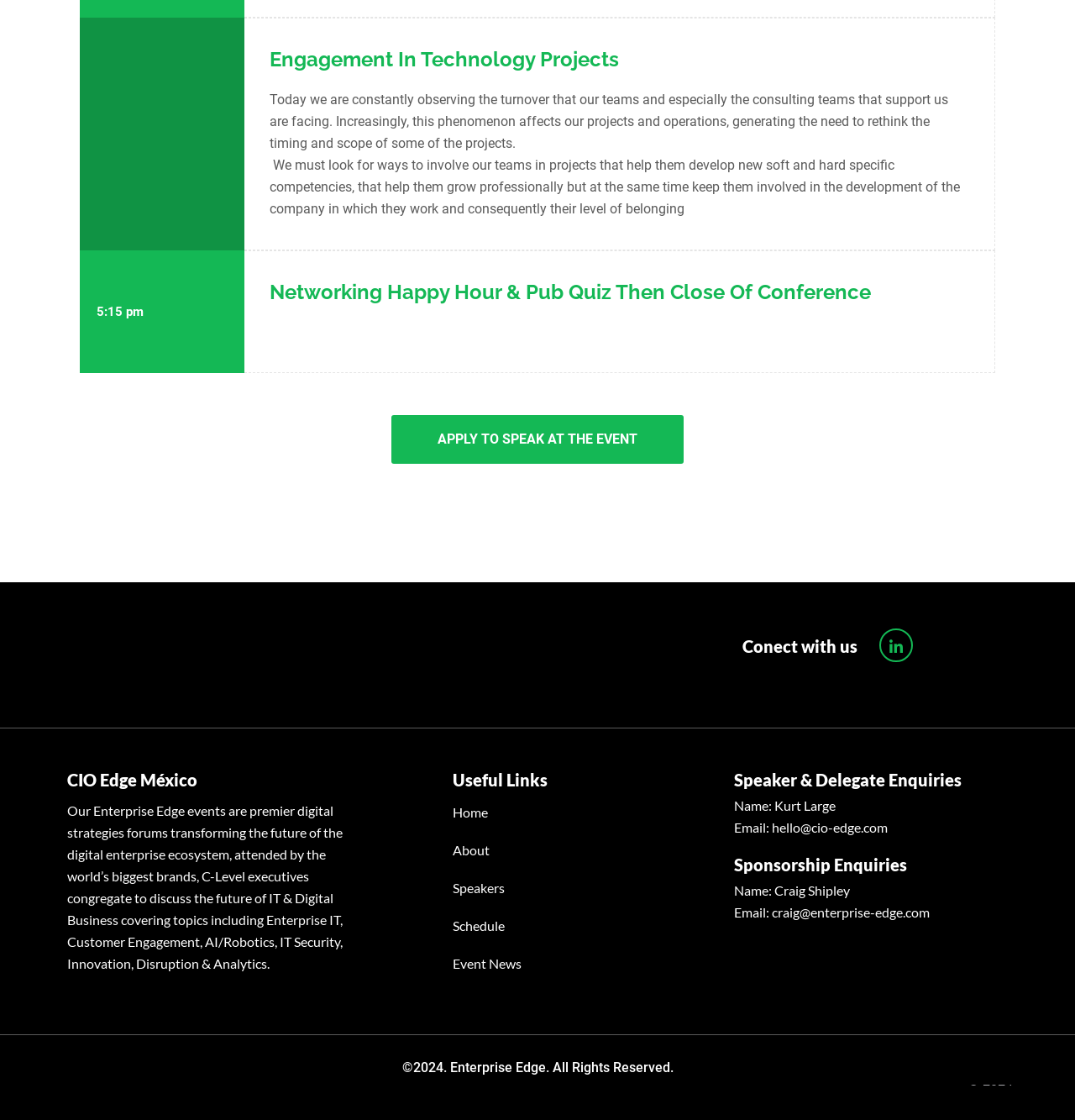How can I contact the speaker and delegate enquiries?
Please give a detailed and elaborate answer to the question based on the image.

The contact information for speaker and delegate enquiries can be found by looking at the StaticText element 'Email: hello@cio-edge.com' which is located under the heading 'Speaker & Delegate Enquiries'.